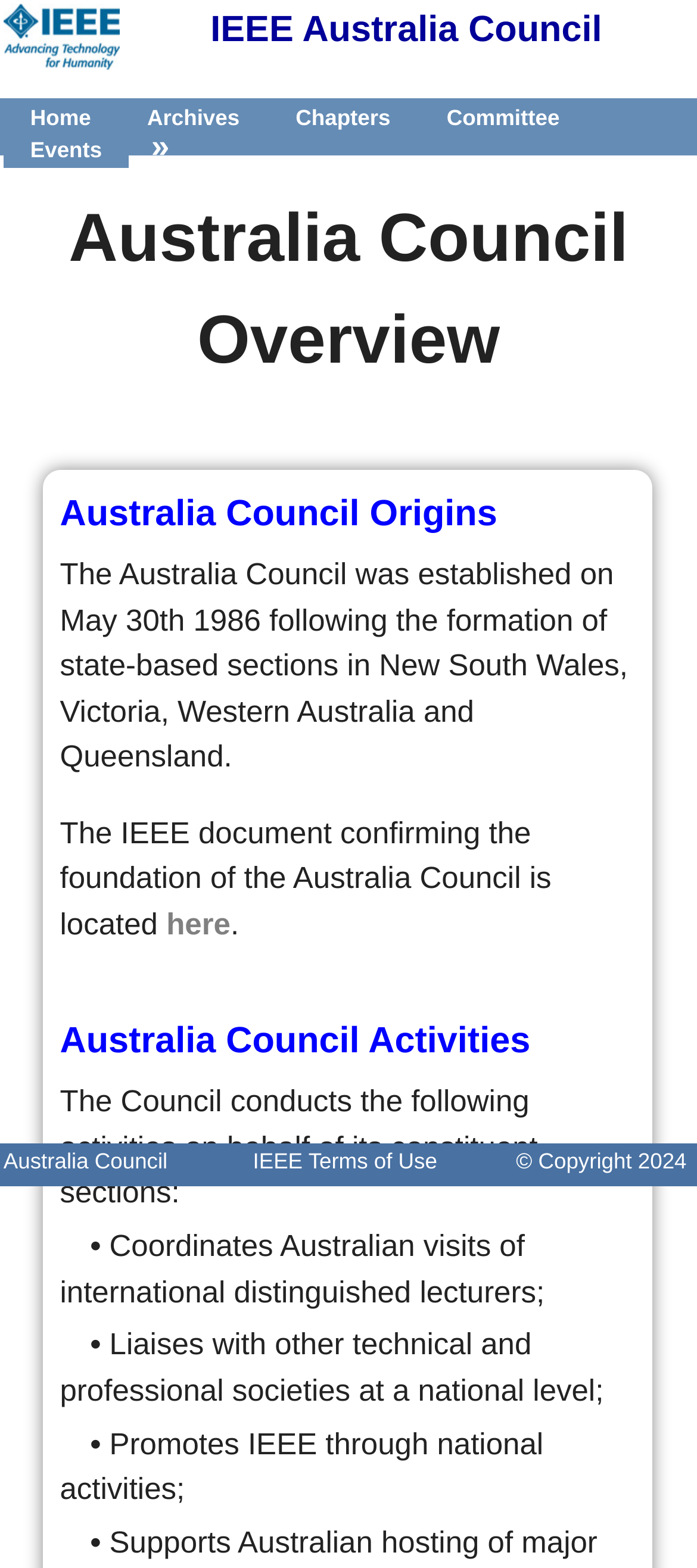What is the name of the council?
Please provide a comprehensive answer based on the details in the screenshot.

The name of the council can be found in the heading 'IEEE Australia Council' at the top of the webpage, and also in the StaticText 'Australia Council Overview' and 'Australia Council'.